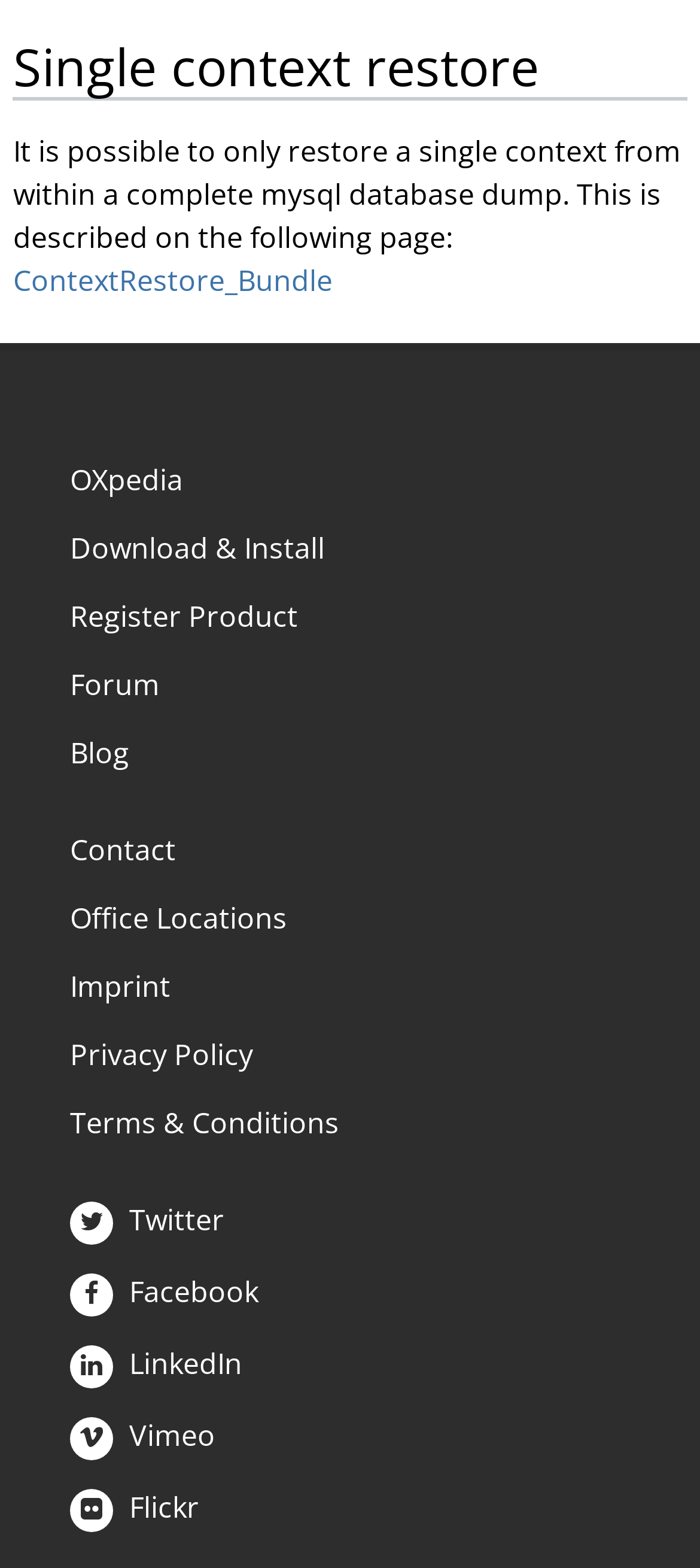Bounding box coordinates must be specified in the format (top-left x, top-left y, bottom-right x, bottom-right y). All values should be floating point numbers between 0 and 1. What are the bounding box coordinates of the UI element described as: Blog

[0.1, 0.467, 0.185, 0.492]